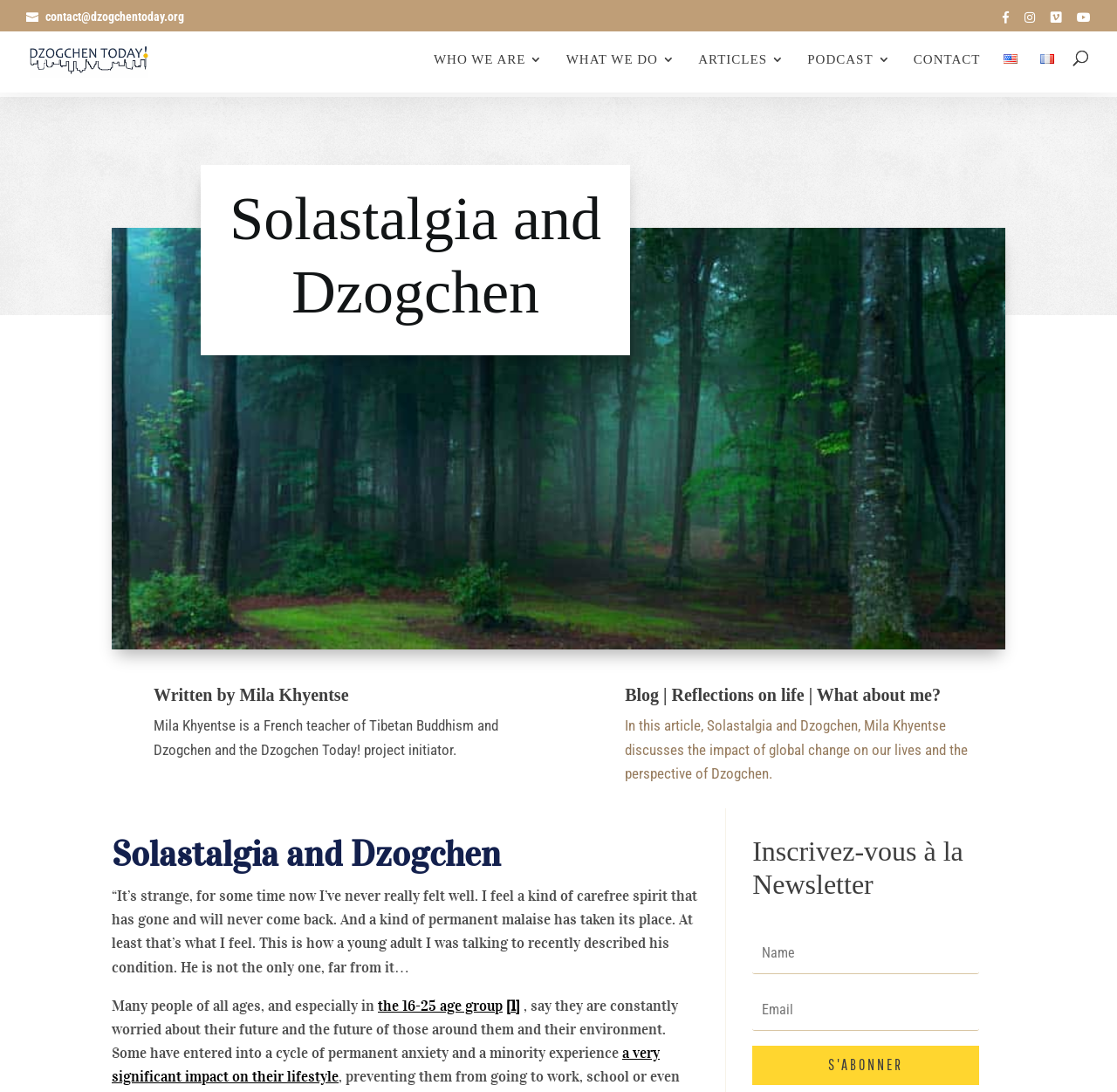What is the purpose of the search box?
Using the image as a reference, give a one-word or short phrase answer.

To search for content